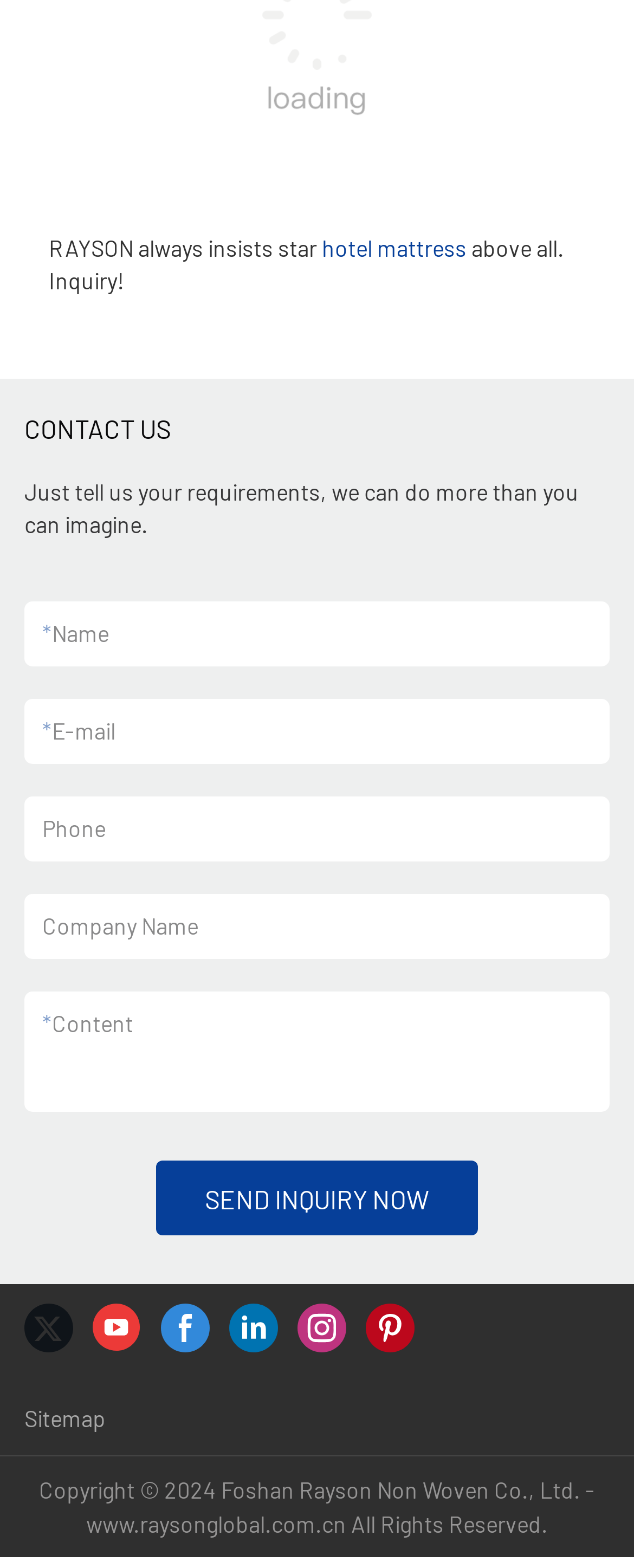Provide the bounding box coordinates of the HTML element this sentence describes: "Sitemap". The bounding box coordinates consist of four float numbers between 0 and 1, i.e., [left, top, right, bottom].

[0.038, 0.893, 0.167, 0.911]